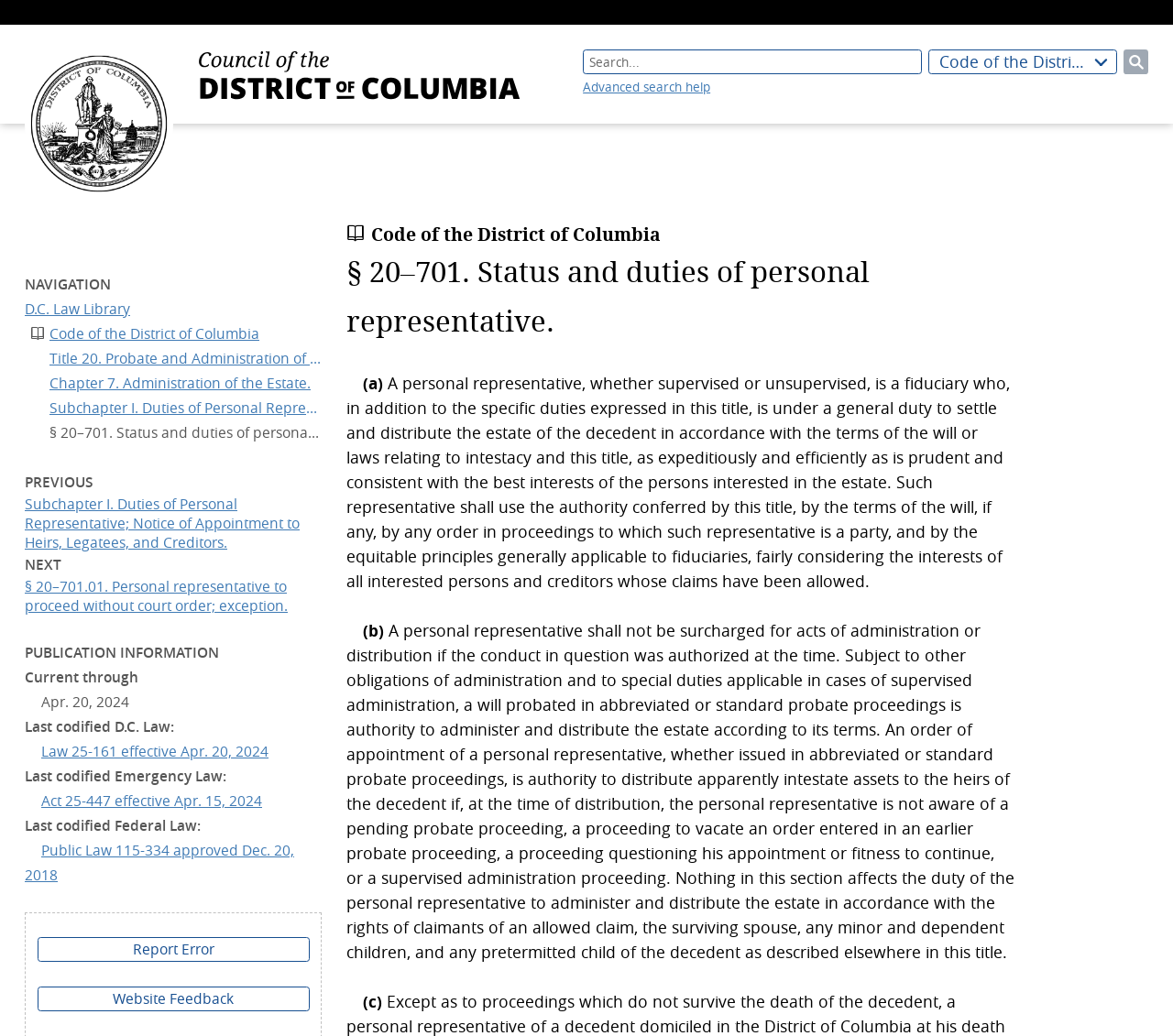Determine the bounding box coordinates of the clickable area required to perform the following instruction: "View the previous article". The coordinates should be represented as four float numbers between 0 and 1: [left, top, right, bottom].

[0.021, 0.456, 0.274, 0.533]